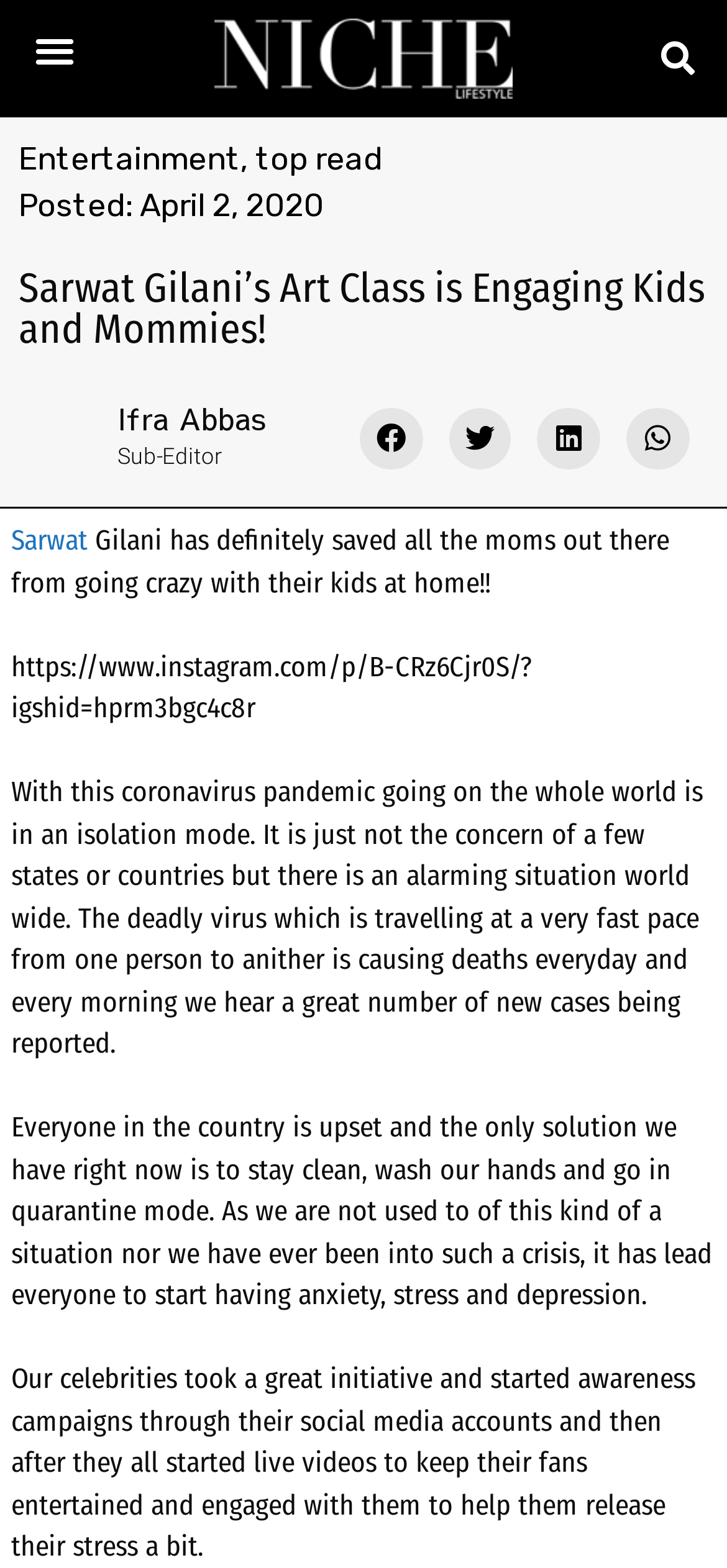What is the current situation worldwide?
Carefully analyze the image and provide a detailed answer to the question.

The article mentions that the whole world is in an isolation mode due to the coronavirus pandemic, which is causing deaths every day and spreading rapidly.